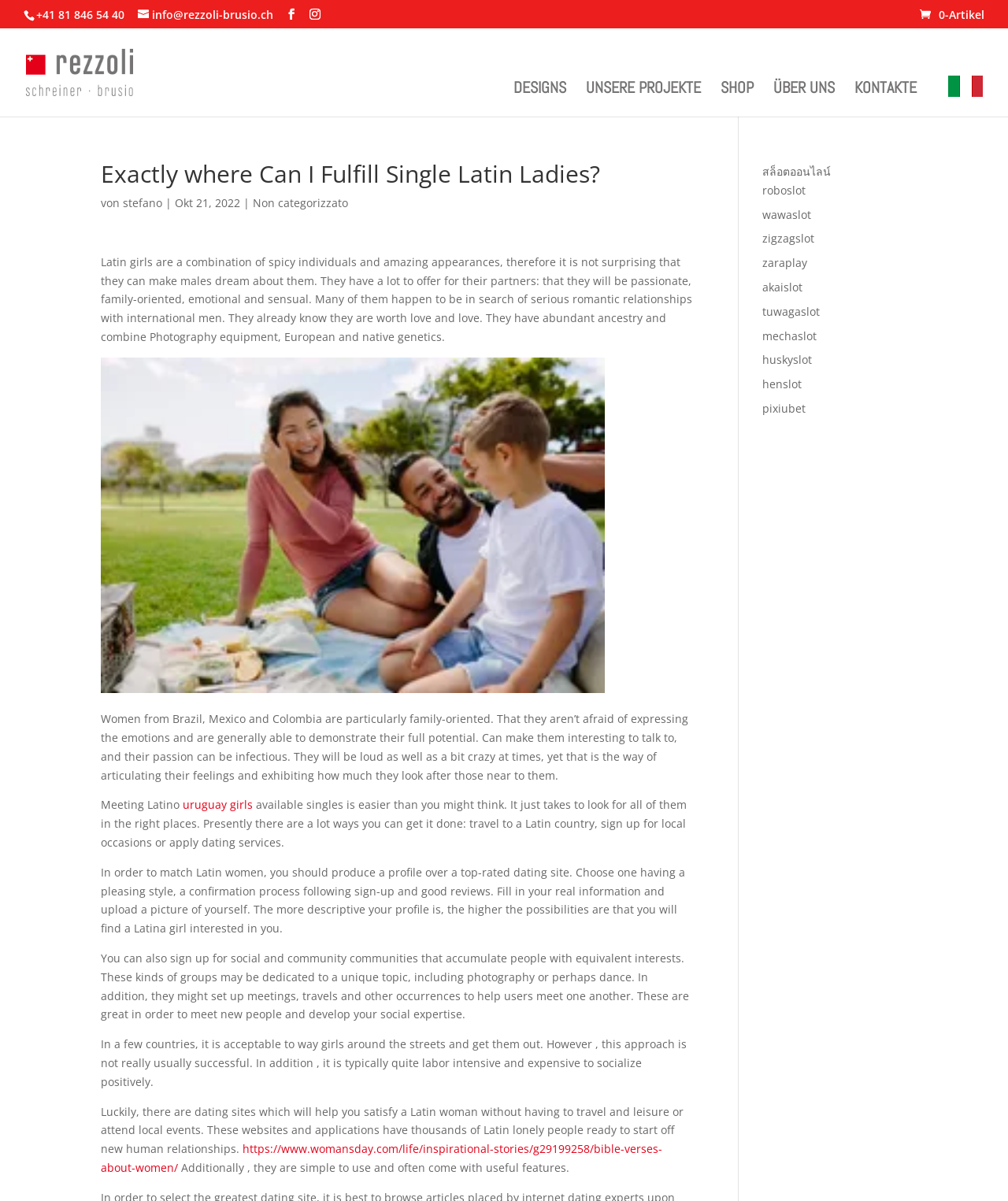Find the bounding box coordinates of the area to click in order to follow the instruction: "Go to Bullet in a Bible".

None